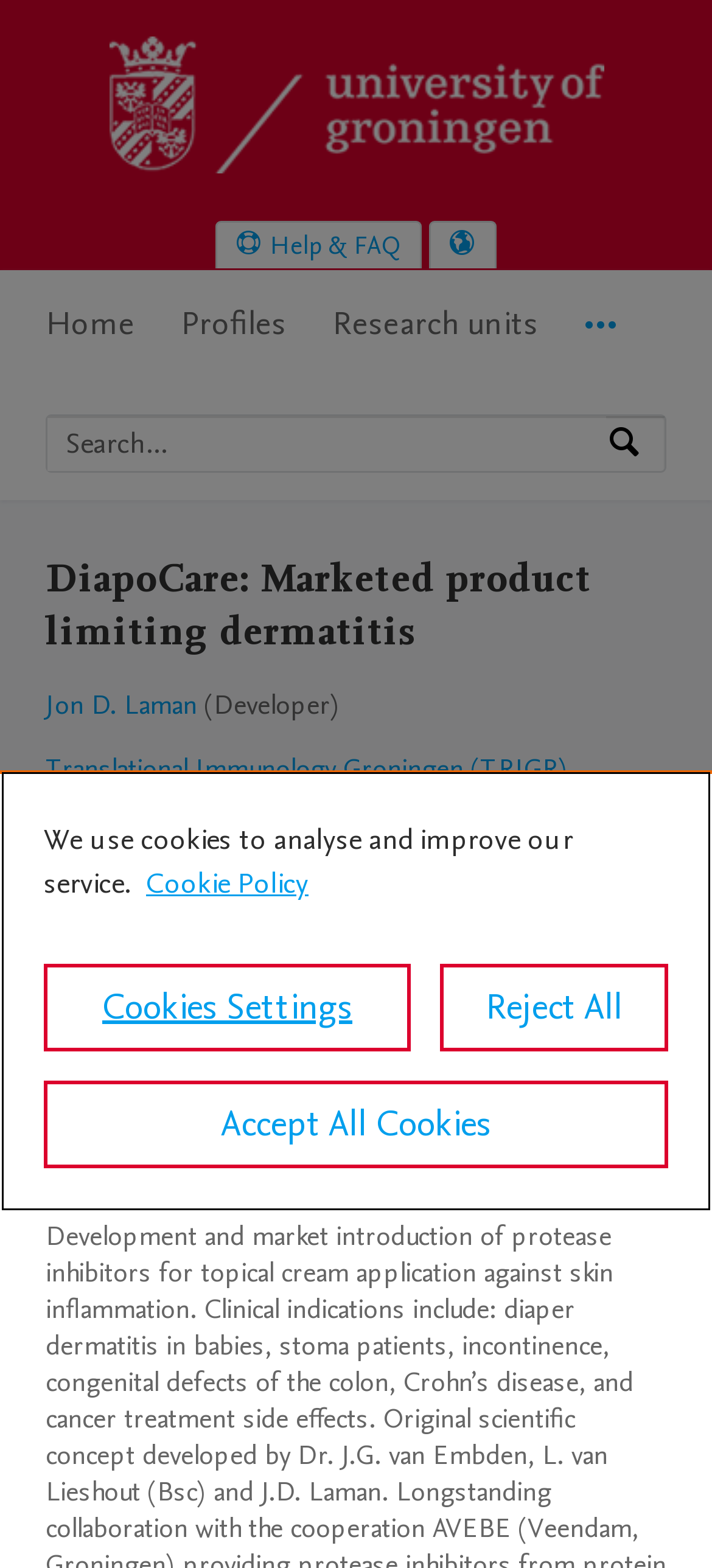Please identify the bounding box coordinates of the region to click in order to complete the task: "Go to help and FAQ". The coordinates must be four float numbers between 0 and 1, specified as [left, top, right, bottom].

[0.305, 0.142, 0.59, 0.171]